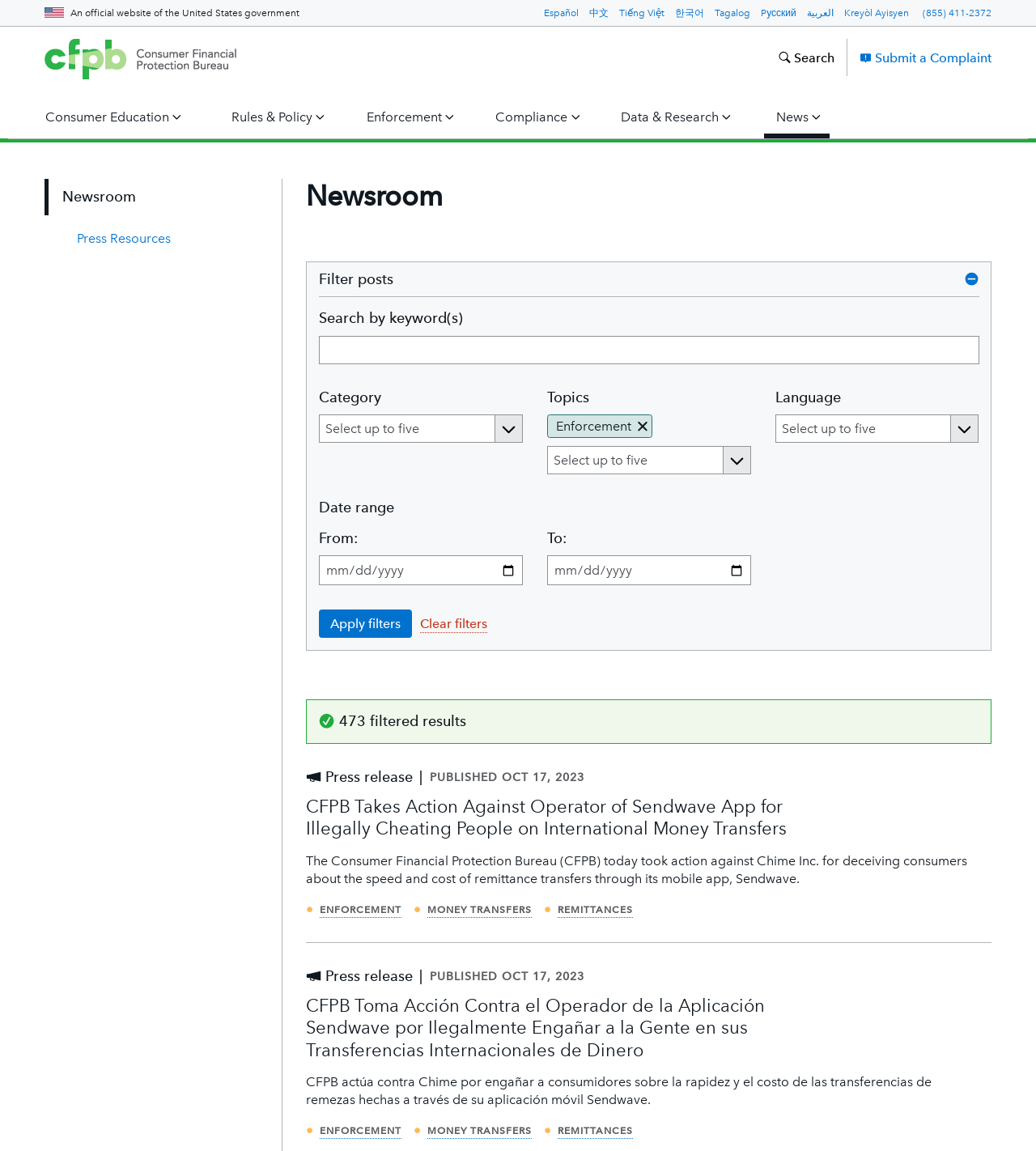Please indicate the bounding box coordinates for the clickable area to complete the following task: "Filter posts". The coordinates should be specified as four float numbers between 0 and 1, i.e., [left, top, right, bottom].

[0.296, 0.228, 0.956, 0.257]